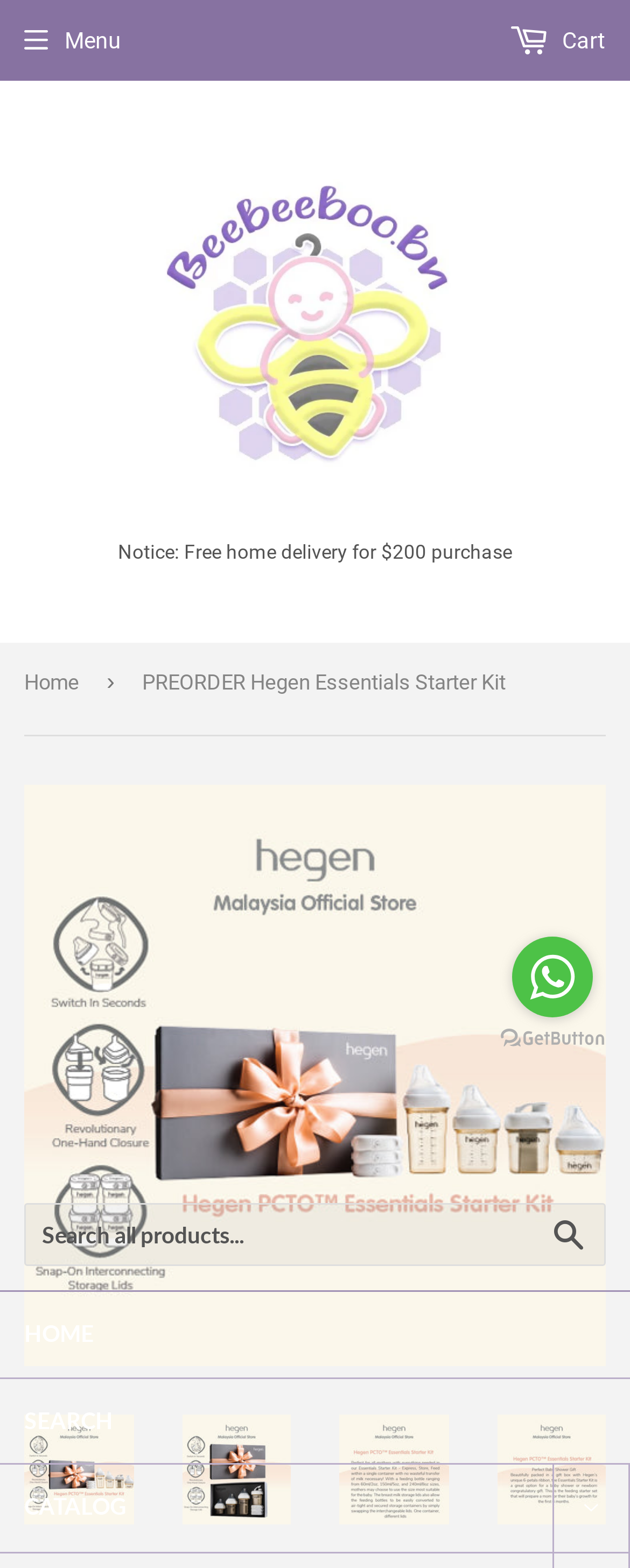Identify the bounding box coordinates of the region I need to click to complete this instruction: "Contact us through whatsapp".

[0.813, 0.597, 0.941, 0.649]